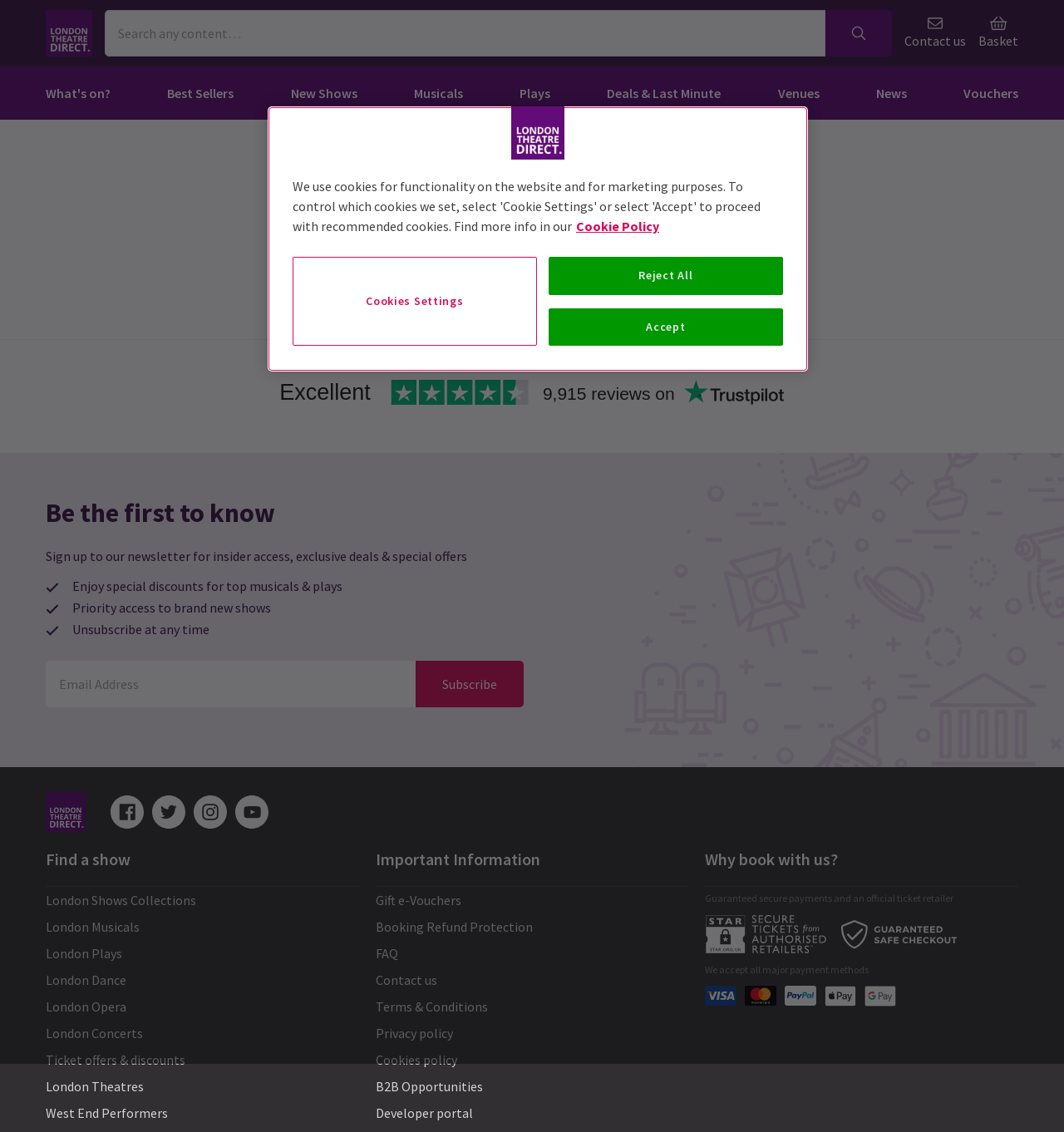Use a single word or phrase to answer the question:
How many links are there in the top navigation bar?

7